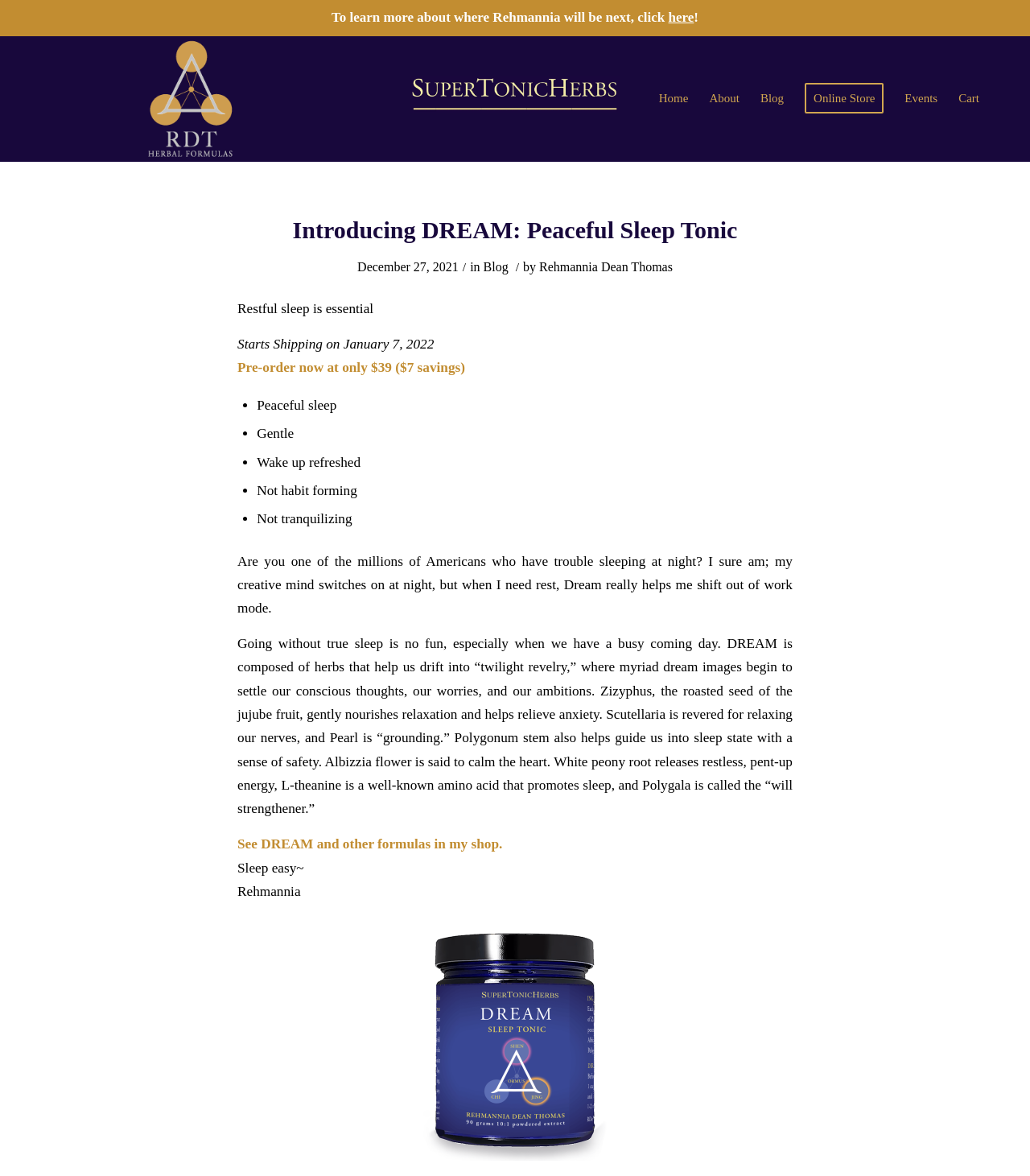Locate the bounding box coordinates of the element that should be clicked to fulfill the instruction: "Explore the shop".

[0.436, 0.711, 0.484, 0.724]